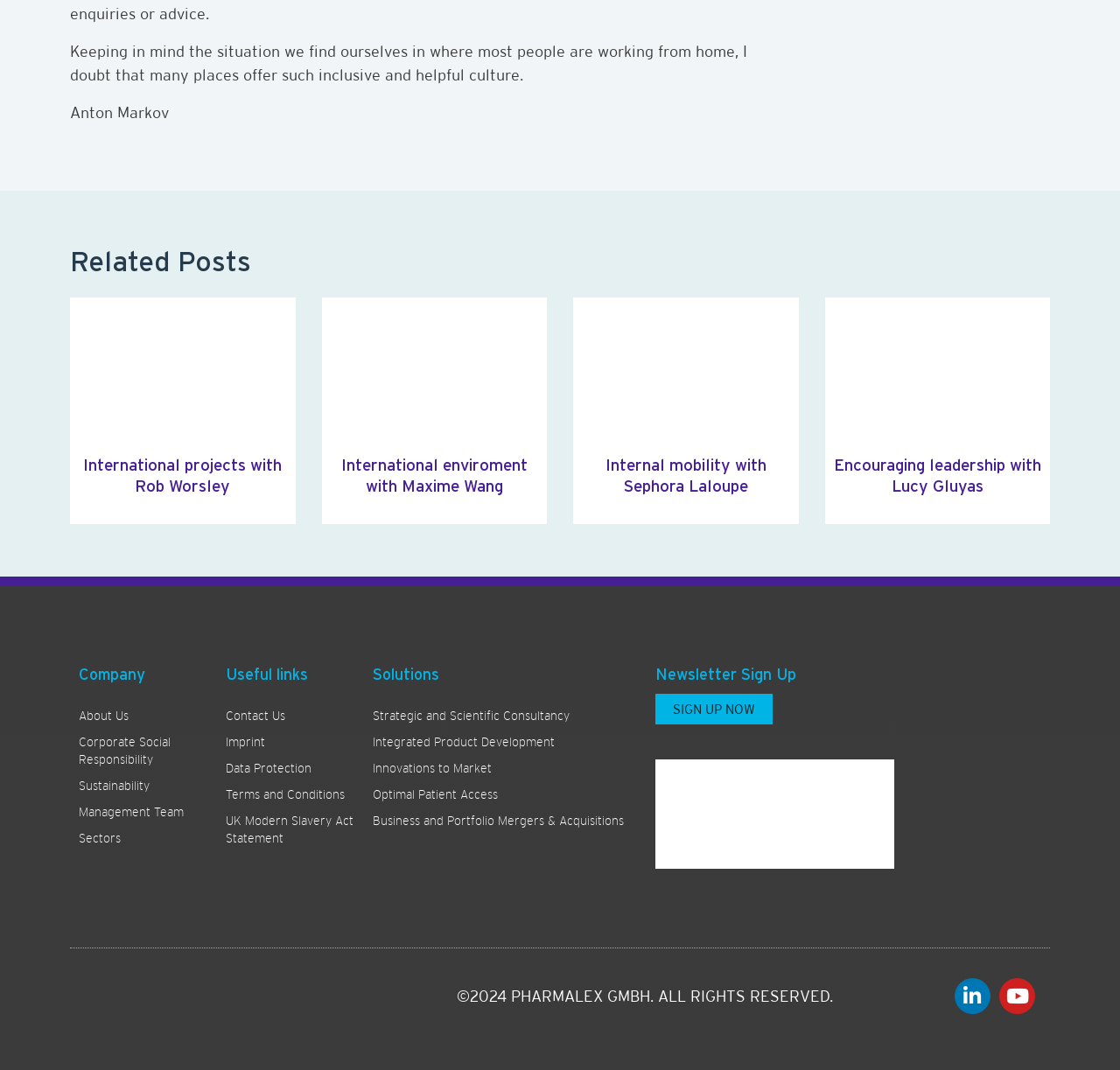What is the social media platform represented by the icon ?
Analyze the image and provide a thorough answer to the question.

At the bottom of the webpage, there are social media icons. The icon  represents Linkedin, which is a professional networking platform.